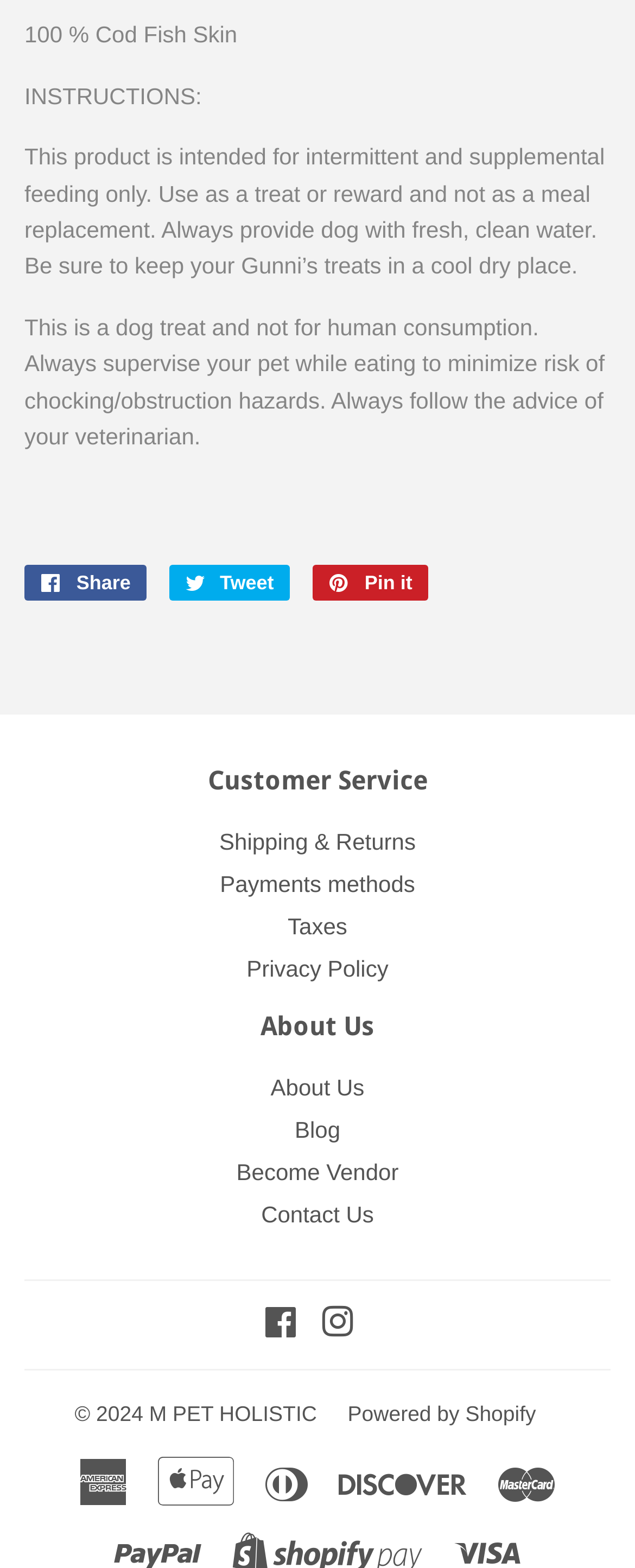How many social media links are there?
Answer the question with a single word or phrase by looking at the picture.

5